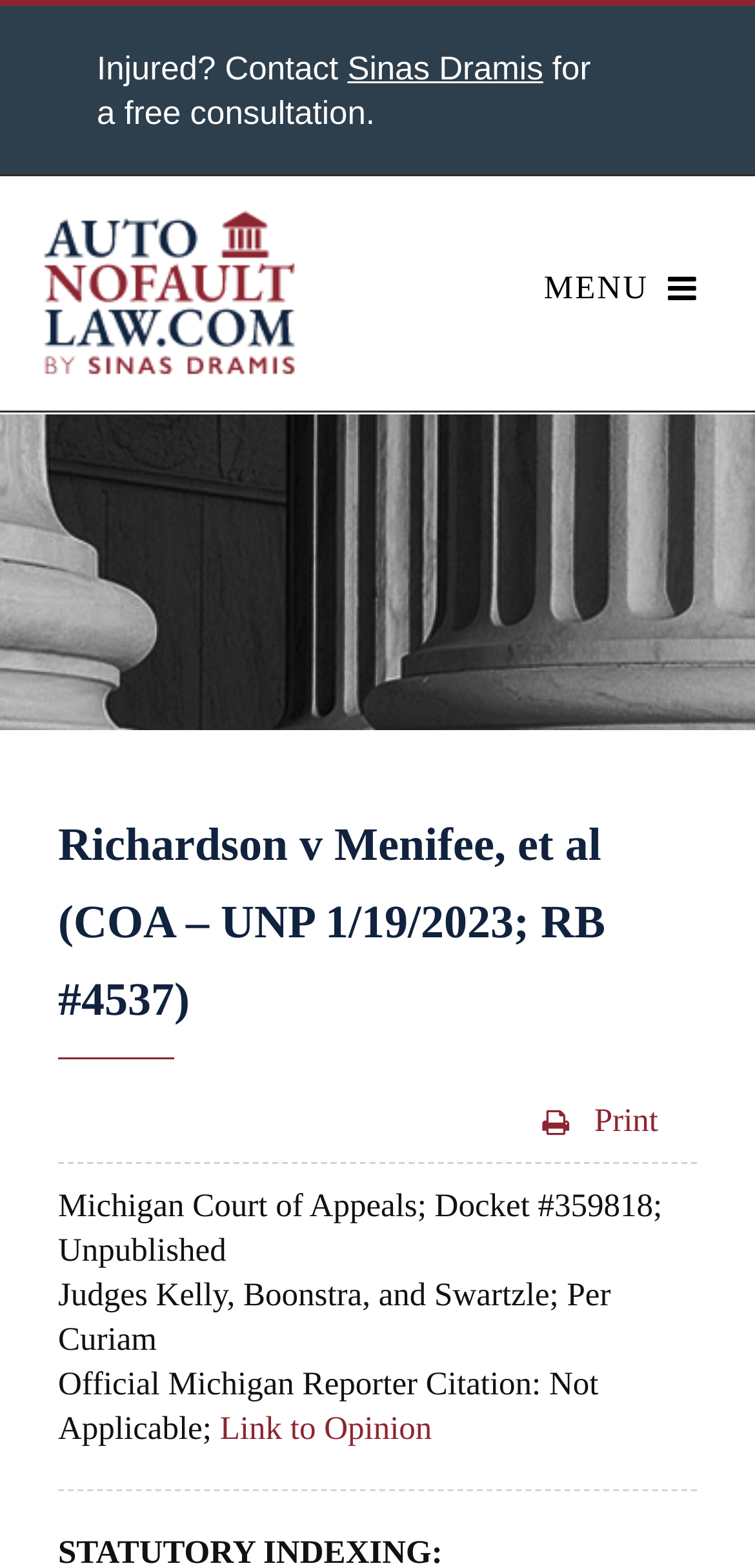How many links are on this webpage?
Please answer the question with a single word or phrase, referencing the image.

5